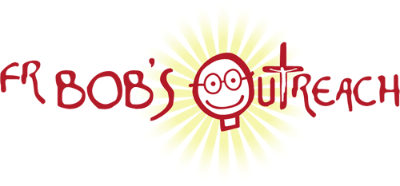What is the shape behind Father Bob's character?
Kindly offer a comprehensive and detailed response to the question.

According to the caption, behind the character of Father Bob, a 'vibrant halo of rays emanates in a soft yellow', implying that the shape behind him is a halo.